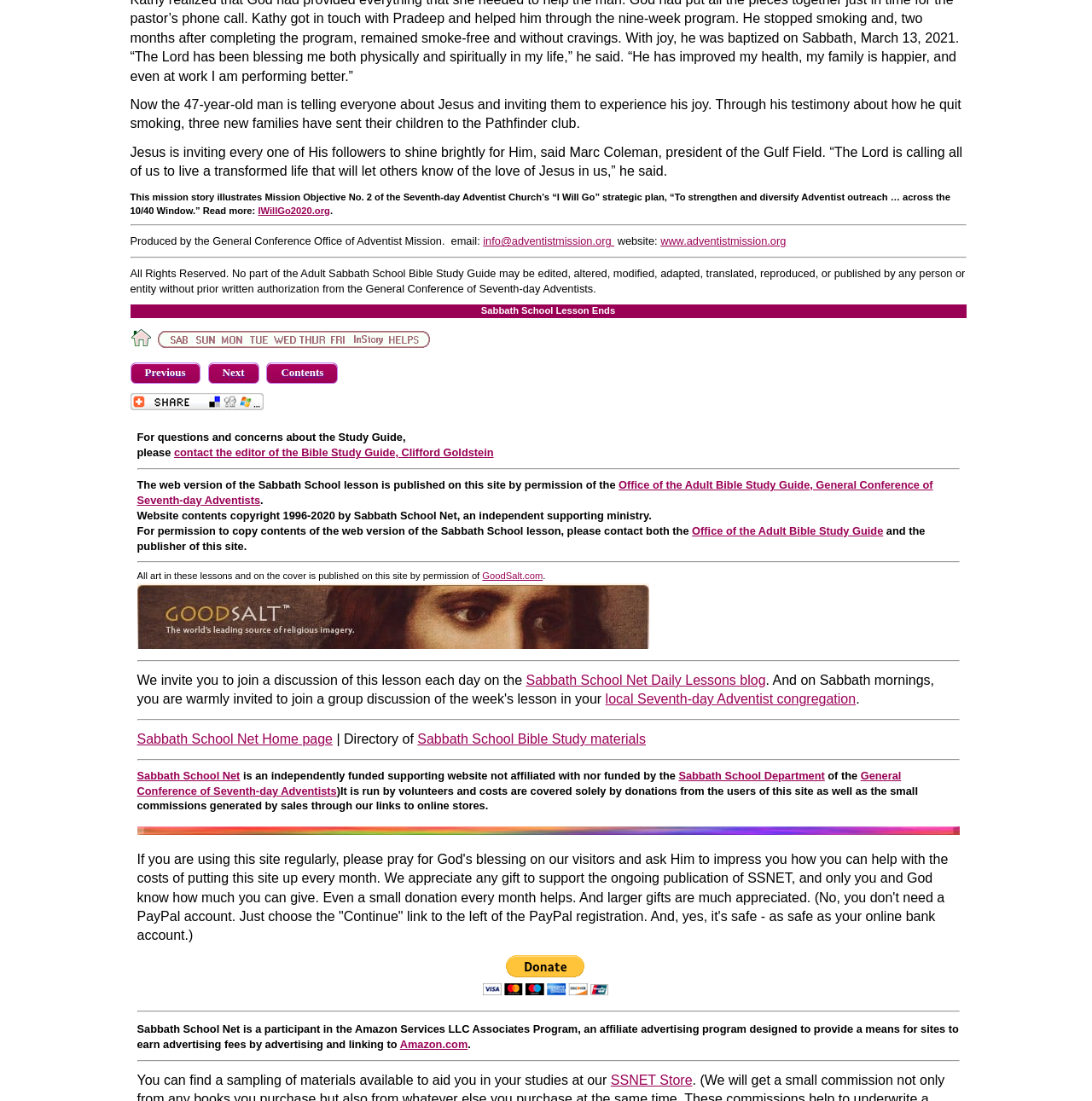Answer the question with a brief word or phrase:
Who is the president of the Gulf Field?

Marc Coleman